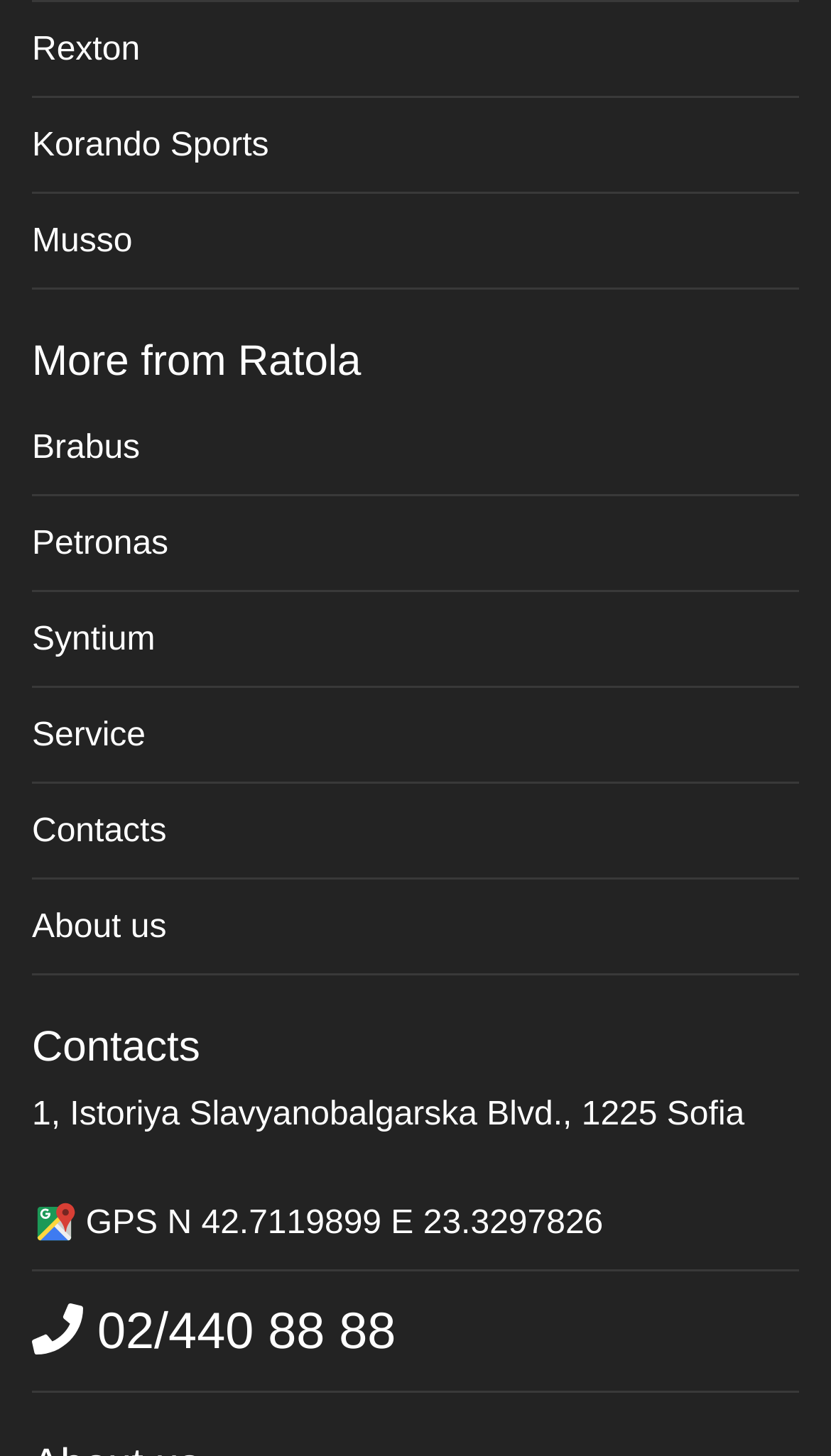How many links are there in the menu?
Give a comprehensive and detailed explanation for the question.

I counted the number of links in the menu section, which includes 'Rexton', 'Korando Sports', 'Musso', 'Brabus', 'Petronas', 'Syntium', 'Service', 'Contacts', and 'About us'.